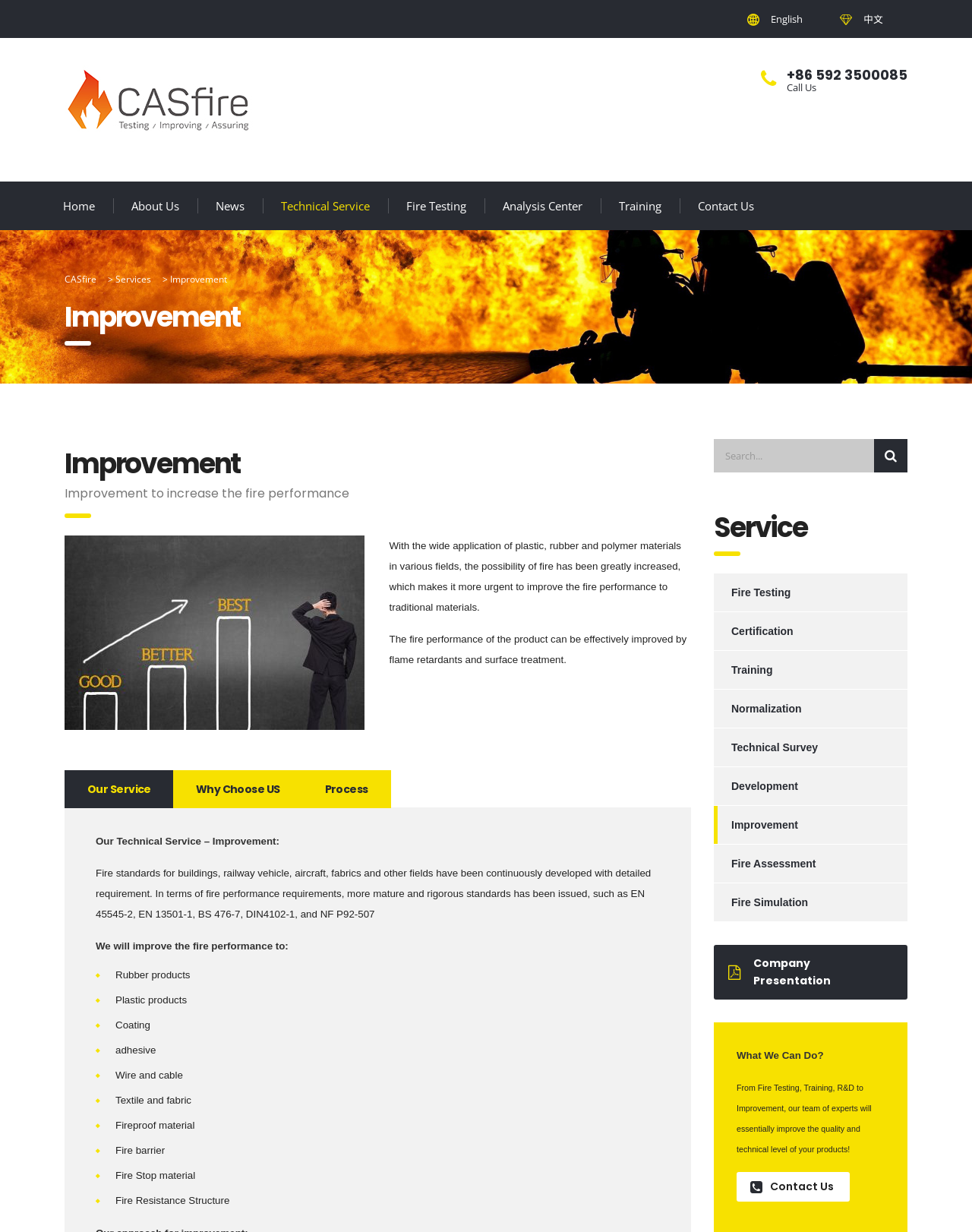What types of products can be improved for fire performance?
Based on the visual information, provide a detailed and comprehensive answer.

I found the list of products that can be improved for fire performance by looking at the StaticText elements under the heading 'Our Technical Service – Improvement:' which lists out various products such as rubber products, plastic products, coating, adhesive, wire and cable, textile and fabric, fireproof material, fire barrier, fire stop material, and fire resistance structure.